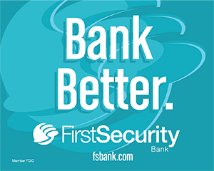Create an extensive and detailed description of the image.

The image features a vibrant turquoise background with bold white text stating "Bank Better." prominently displayed at the center. Below the main message, the name "First Security Bank" is featured in a distinct font, accompanied by the website "fsbank.com." In the lower corner, a logo is visible, identified with the phrase "Member FDIC," indicating the bank's membership with the Federal Deposit Insurance Corporation, which protects depositors. This eye-catching design emphasizes a modern approach to banking, inviting customers to embrace a more effective banking experience.